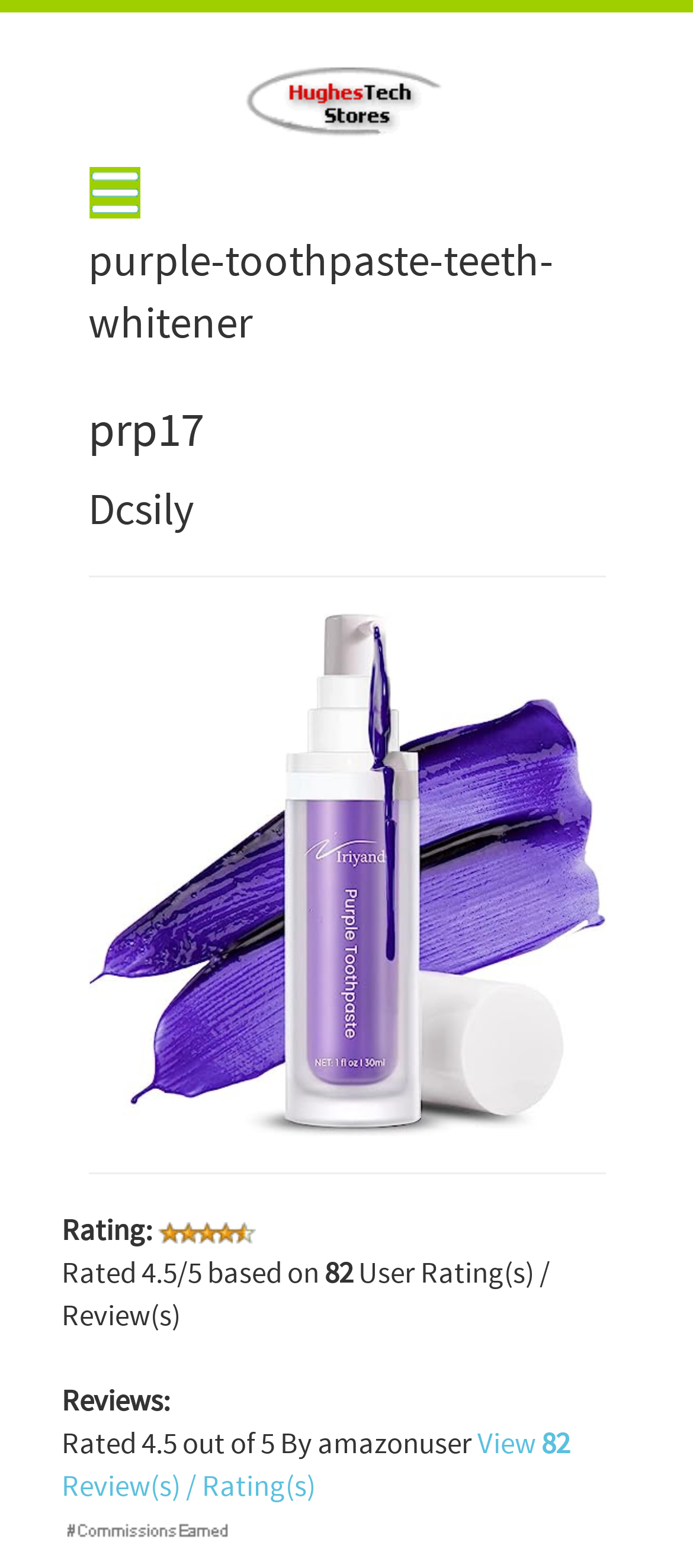Create a detailed summary of the webpage's content and design.

The webpage is about a product called "purple-toothpaste-teeth-whitener" from Dcsily Inc, with a rating of 4.5 out of 5 based on 82 reviews. 

At the top of the page, there is an image with the text "Online Beauty Products". To the right of this image, there is a menu icon. Below these elements, the product name "purple-toothpaste-teeth-whitener" is displayed in a large font, followed by the product code "prp17" in a heading. The company name "Dcsily" is written below the product code.

A horizontal separator line divides the top section from the rest of the page. Below this separator, there is a large image of the product. Another horizontal separator line separates the product image from the rating and review section.

In the rating and review section, the text "Rating:" is displayed, followed by an image of 4.5 out of 5 stars. The text "Rated" is written below, along with the rating "4.5 out of 5 based on 82" reviews. The text "User Rating(s) / Review(s)" is written below the rating.

Further down, the text "Reviews:" is displayed, followed by the rating information again. Below this, there is a link to "View 82 Review(s) / Rating(s)". At the very bottom of the page, there is an image with the text "Commissions Earned".